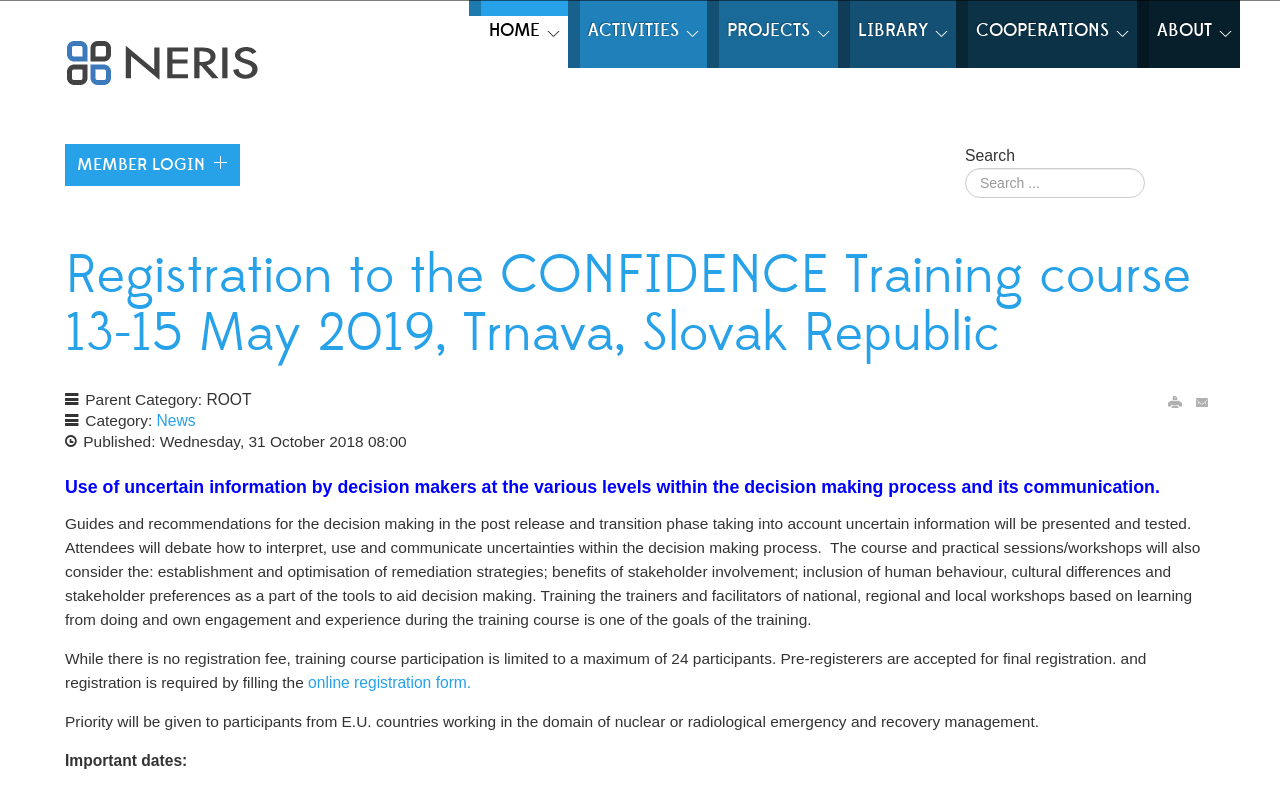Could you provide the bounding box coordinates for the portion of the screen to click to complete this instruction: "Print the current page"?

[0.908, 0.498, 0.927, 0.52]